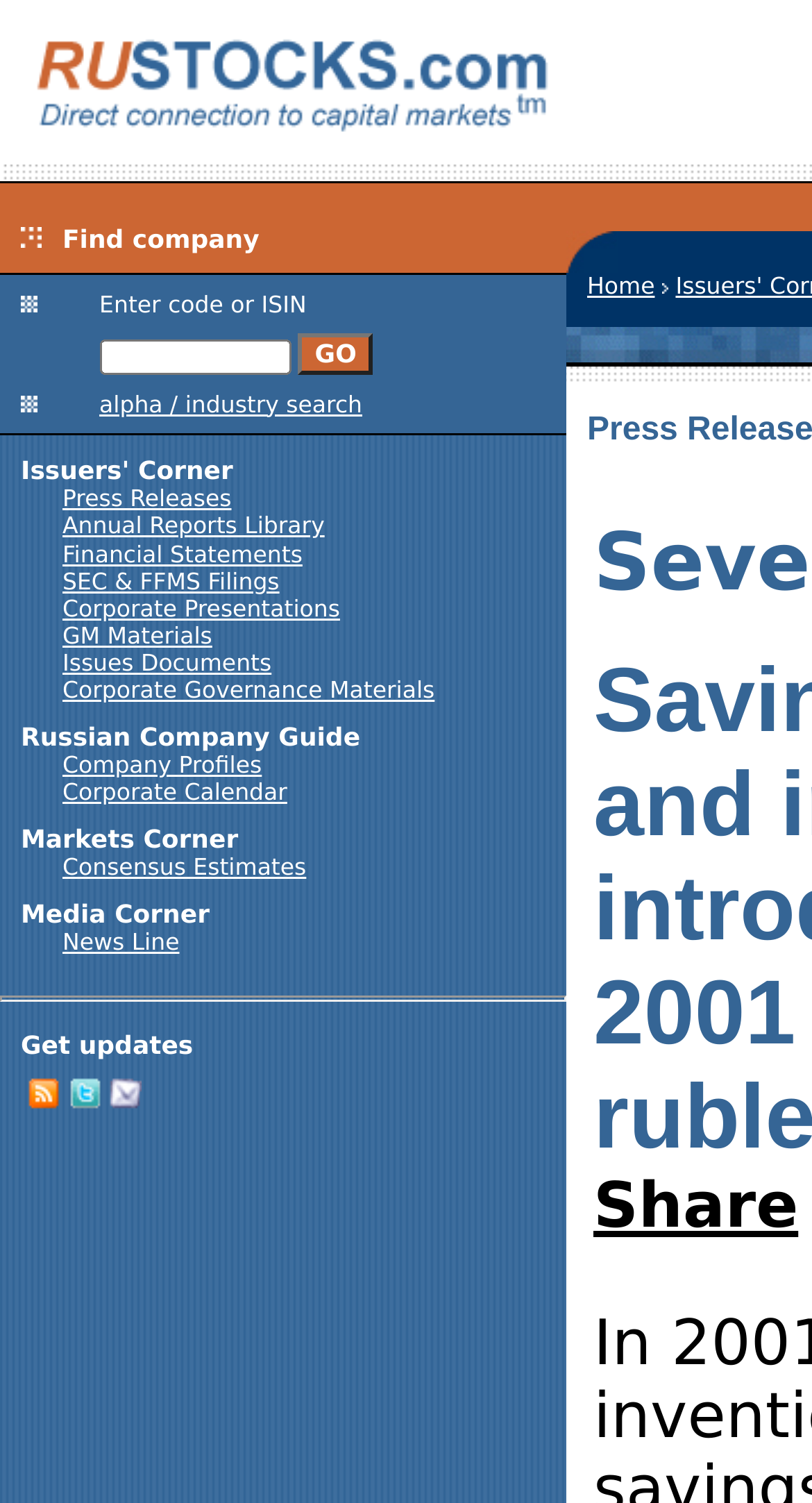What is the purpose of the 'Find company' button?
From the screenshot, supply a one-word or short-phrase answer.

To search for a company